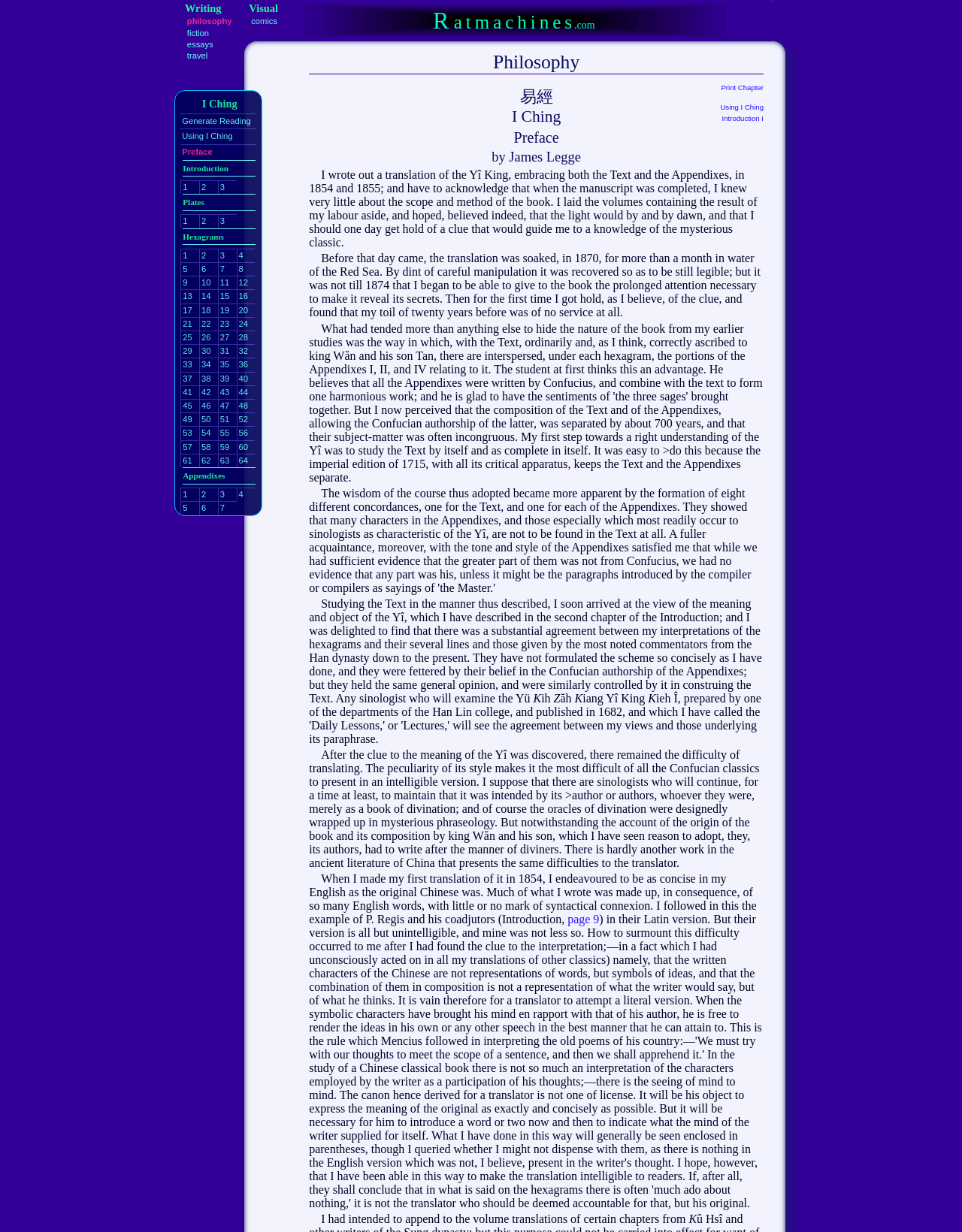Find the coordinates for the bounding box of the element with this description: "Using I Ching".

[0.189, 0.108, 0.267, 0.114]